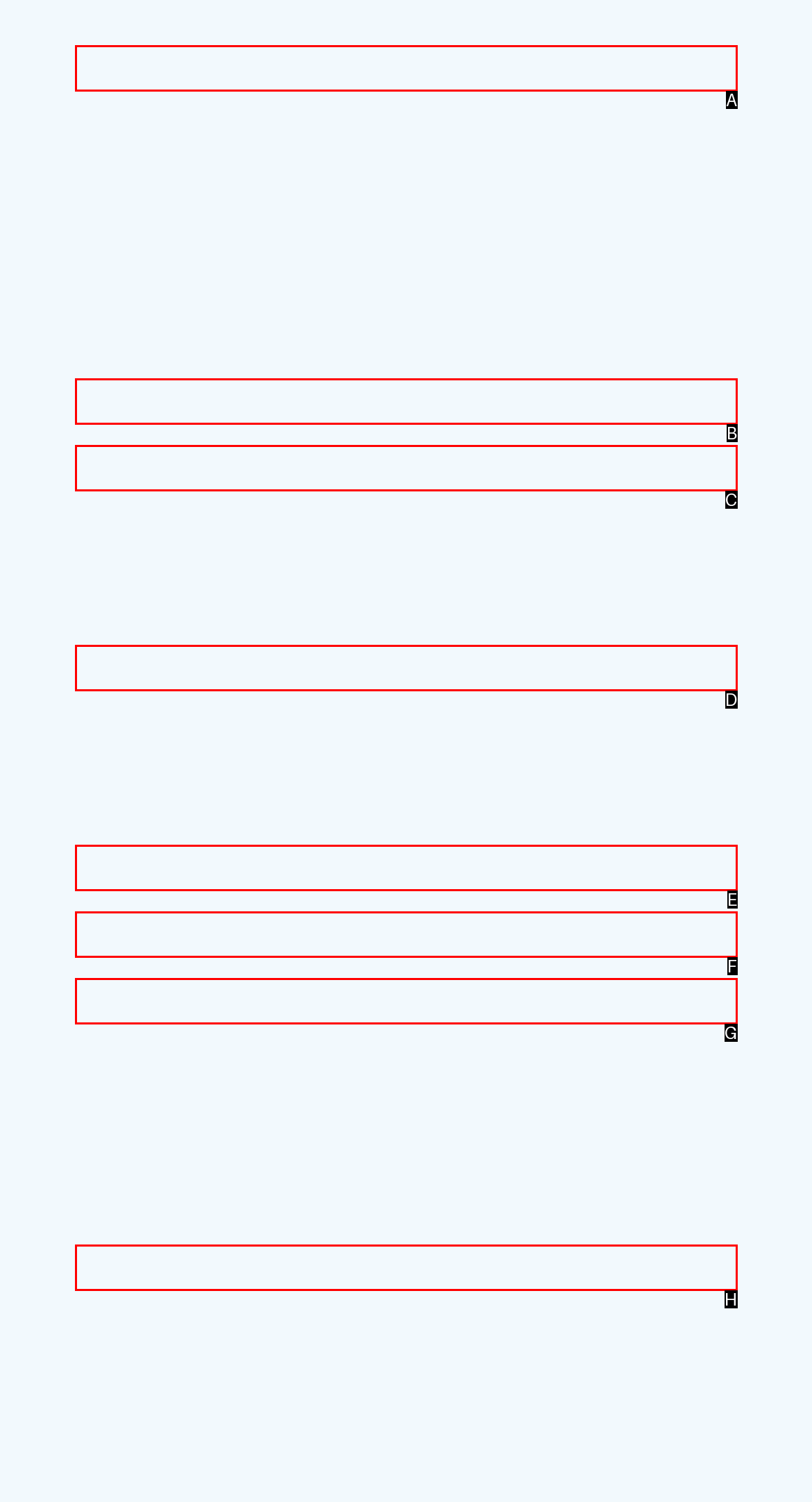Given the description: Continuous Automated Red Teaming, choose the HTML element that matches it. Indicate your answer with the letter of the option.

B